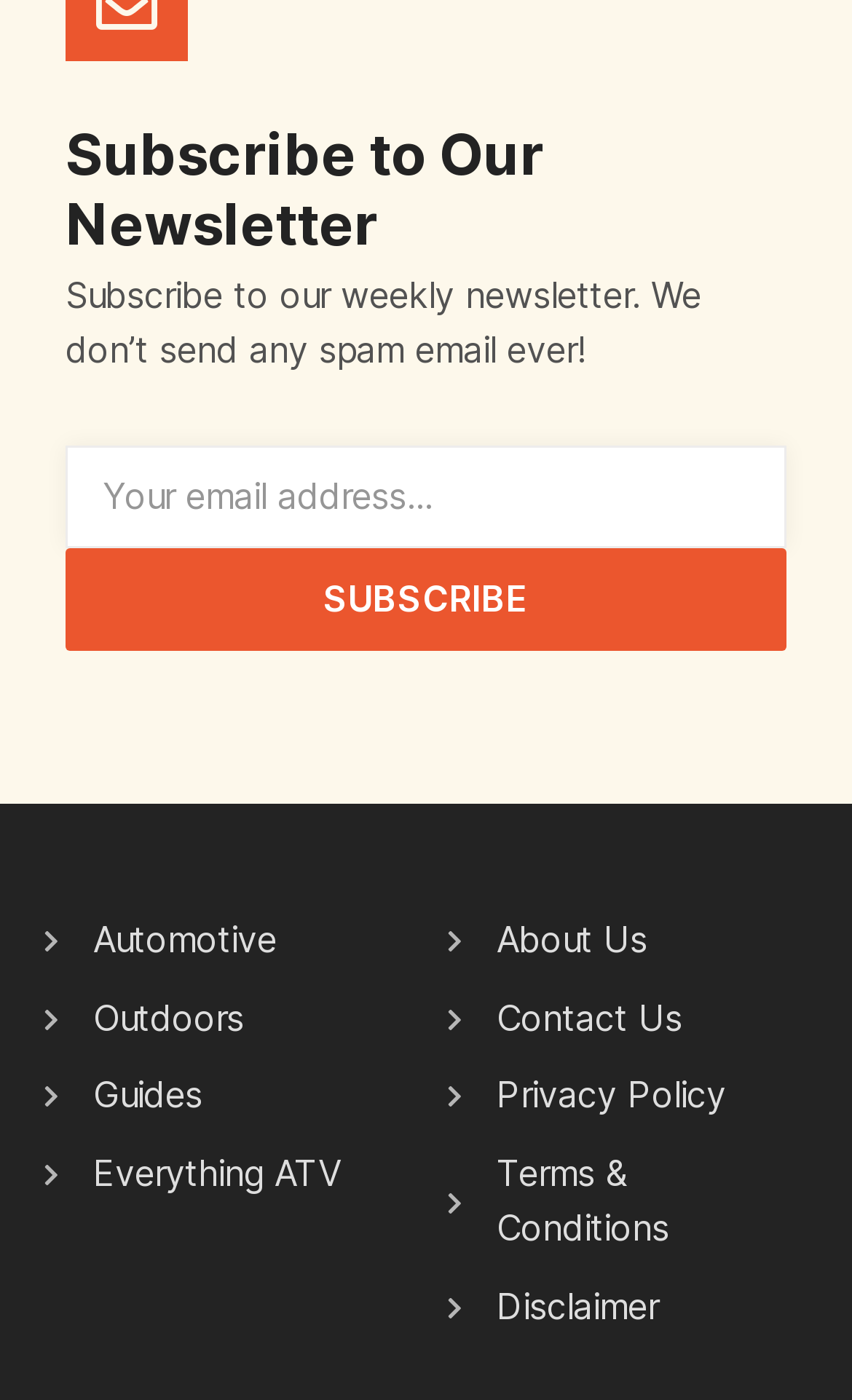Can you find the bounding box coordinates of the area I should click to execute the following instruction: "Enter email address"?

[0.077, 0.318, 0.923, 0.391]